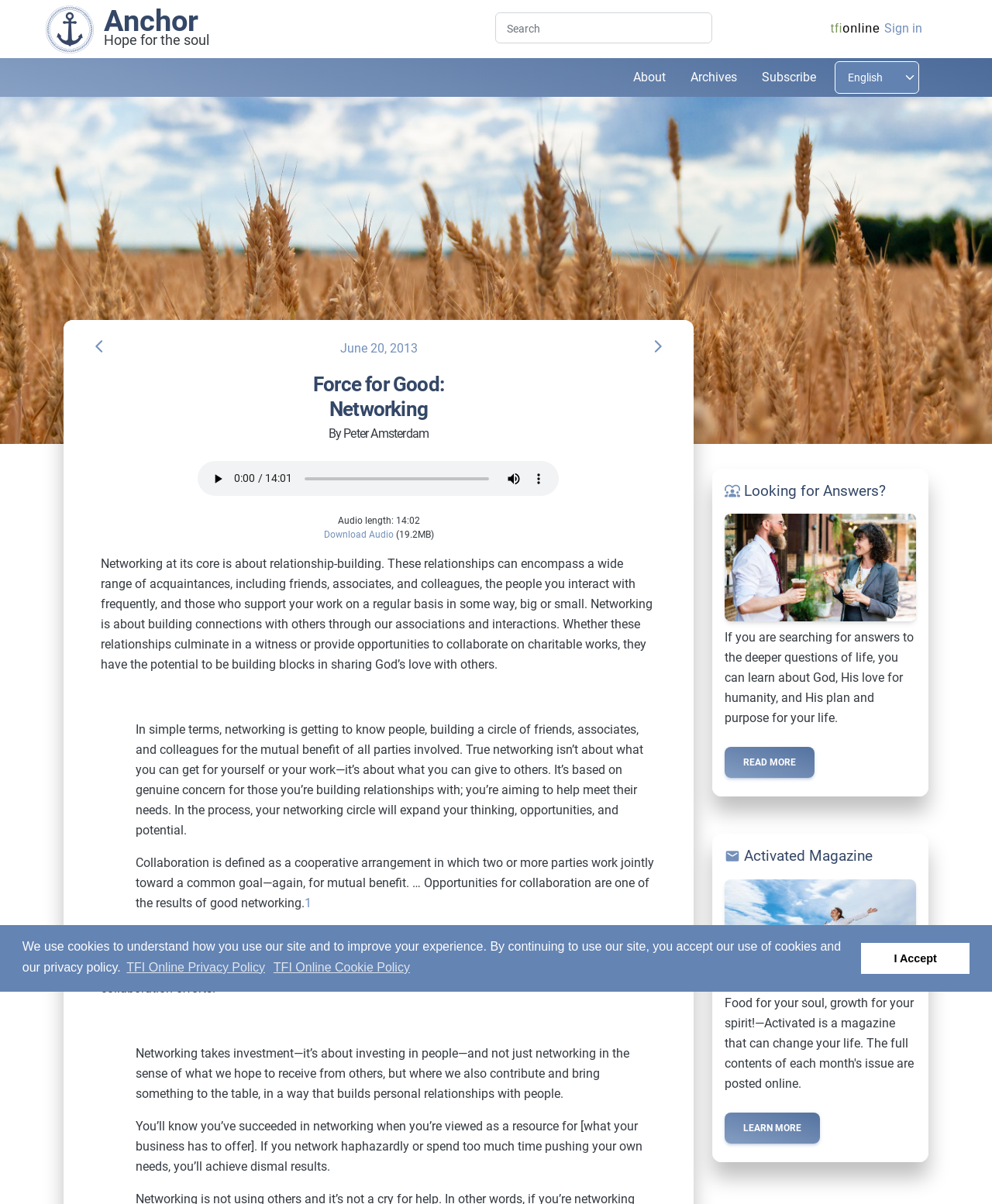Determine the bounding box coordinates in the format (top-left x, top-left y, bottom-right x, bottom-right y). Ensure all values are floating point numbers between 0 and 1. Identify the bounding box of the UI element described by: I Accept

[0.868, 0.783, 0.978, 0.809]